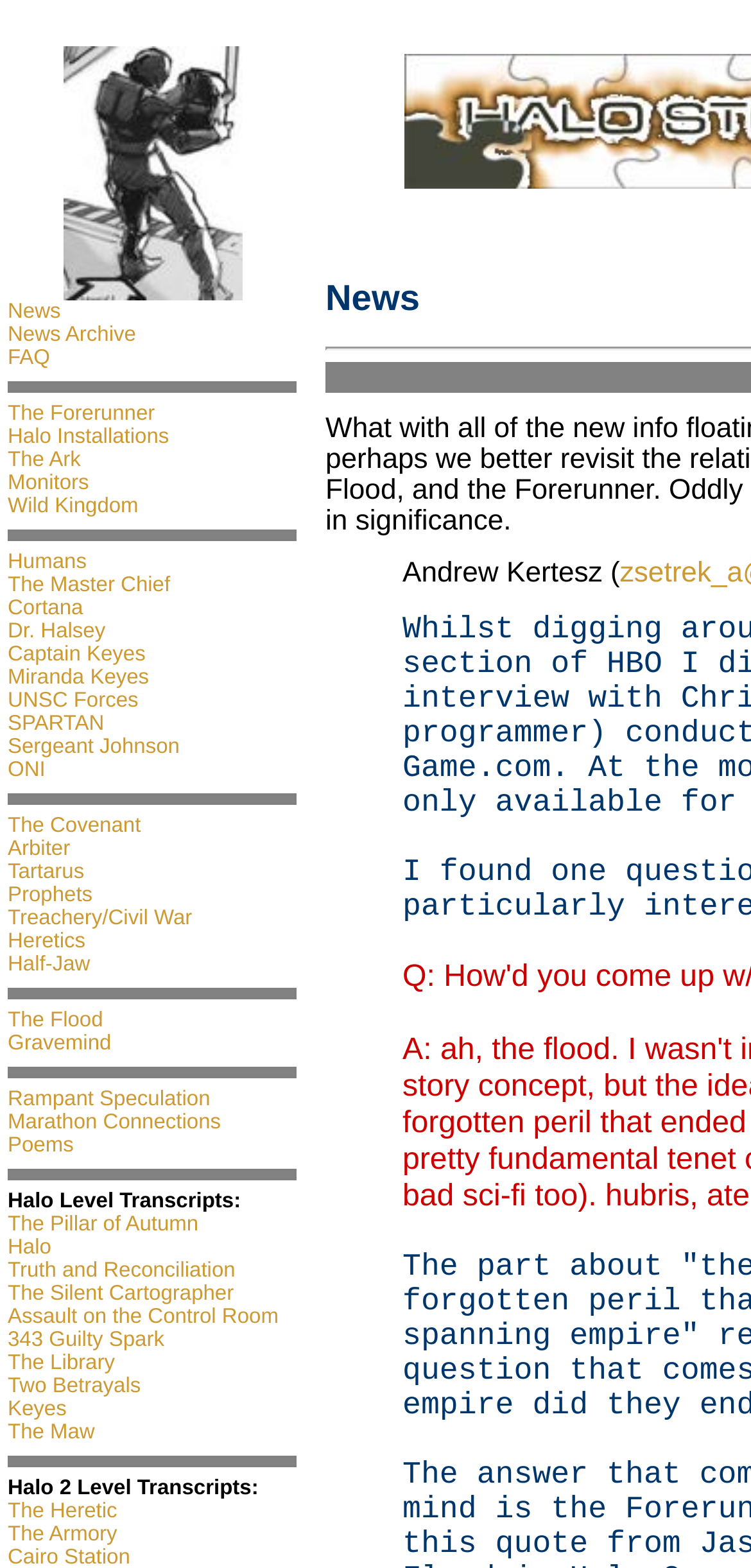Determine the bounding box coordinates of the clickable element necessary to fulfill the instruction: "Read about The Master Chief". Provide the coordinates as four float numbers within the 0 to 1 range, i.e., [left, top, right, bottom].

[0.01, 0.366, 0.227, 0.381]